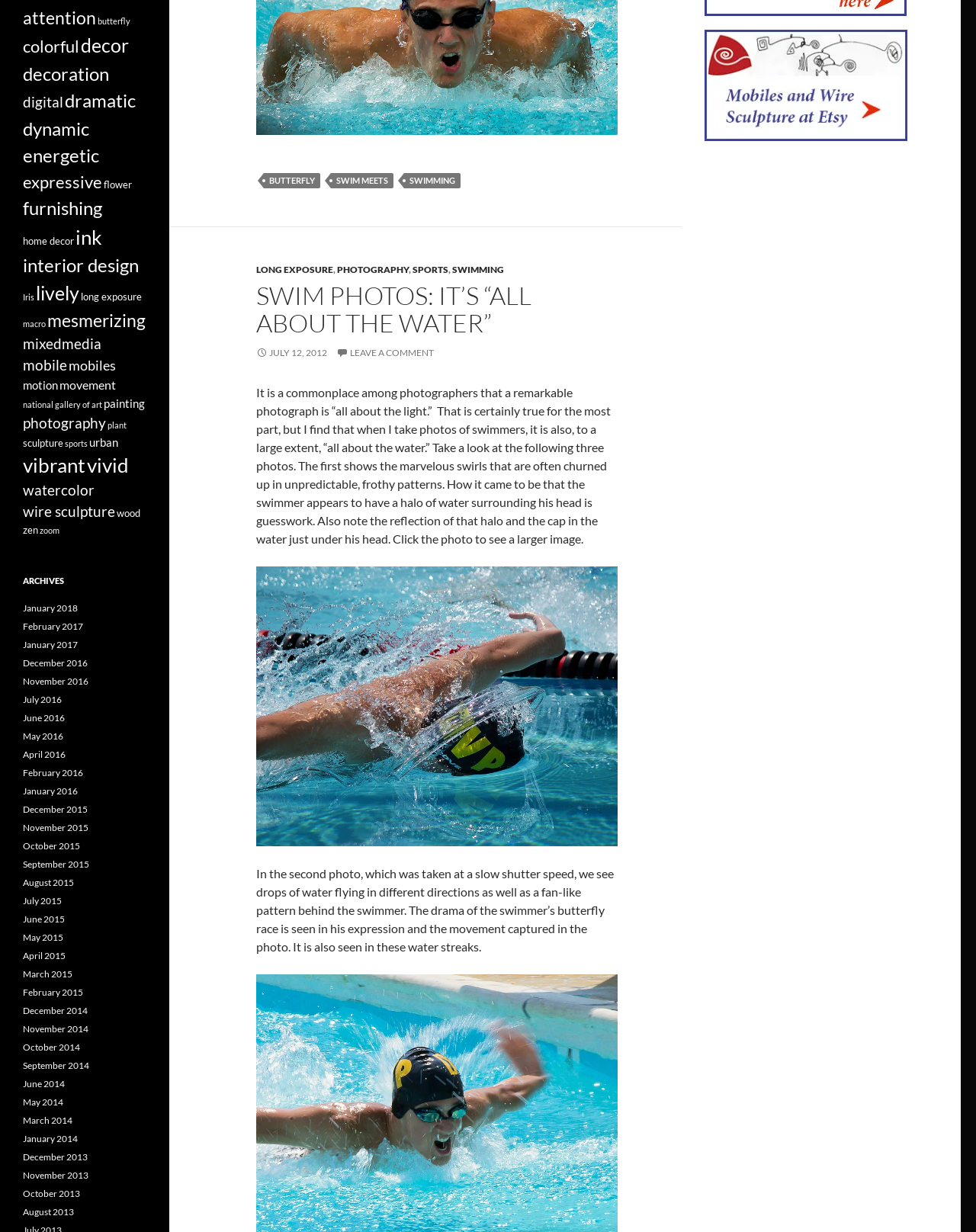Using floating point numbers between 0 and 1, provide the bounding box coordinates in the format (top-left x, top-left y, bottom-right x, bottom-right y). Locate the UI element described here: Getting Groceries, Giving Care

None